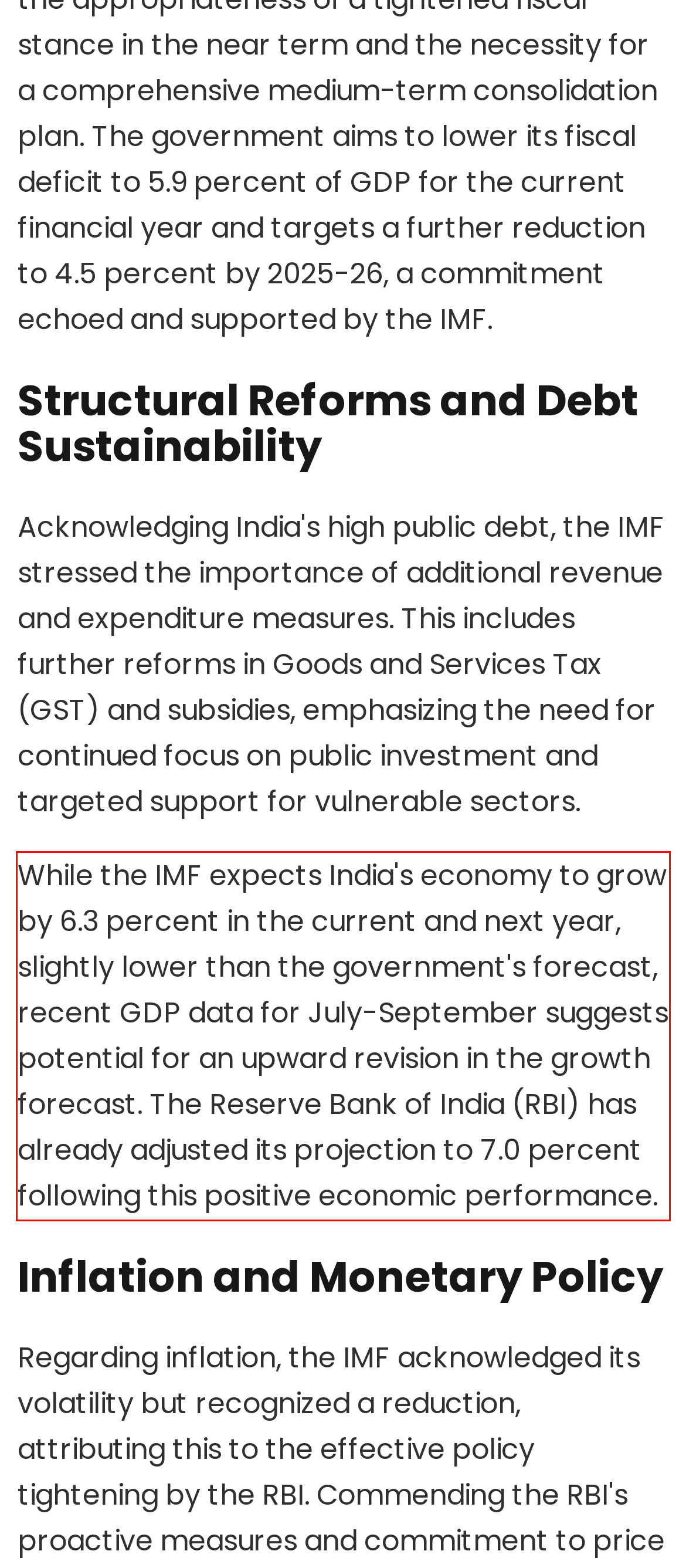Locate the red bounding box in the provided webpage screenshot and use OCR to determine the text content inside it.

While the IMF expects India's economy to grow by 6.3 percent in the current and next year, slightly lower than the government's forecast, recent GDP data for July-September suggests potential for an upward revision in the growth forecast. The Reserve Bank of India (RBI) has already adjusted its projection to 7.0 percent following this positive economic performance.